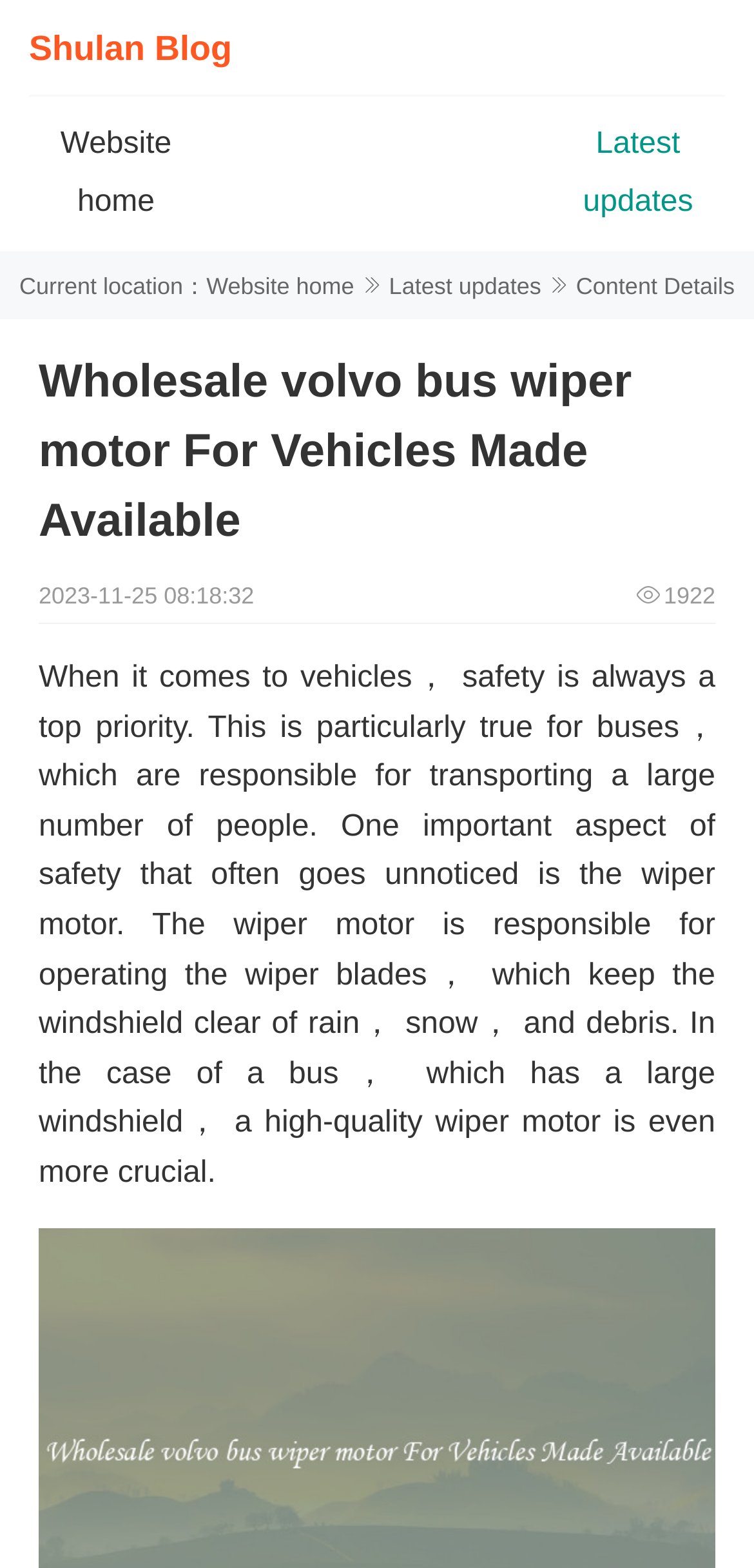How many views does the article have?
Provide a concise answer using a single word or phrase based on the image.

1922